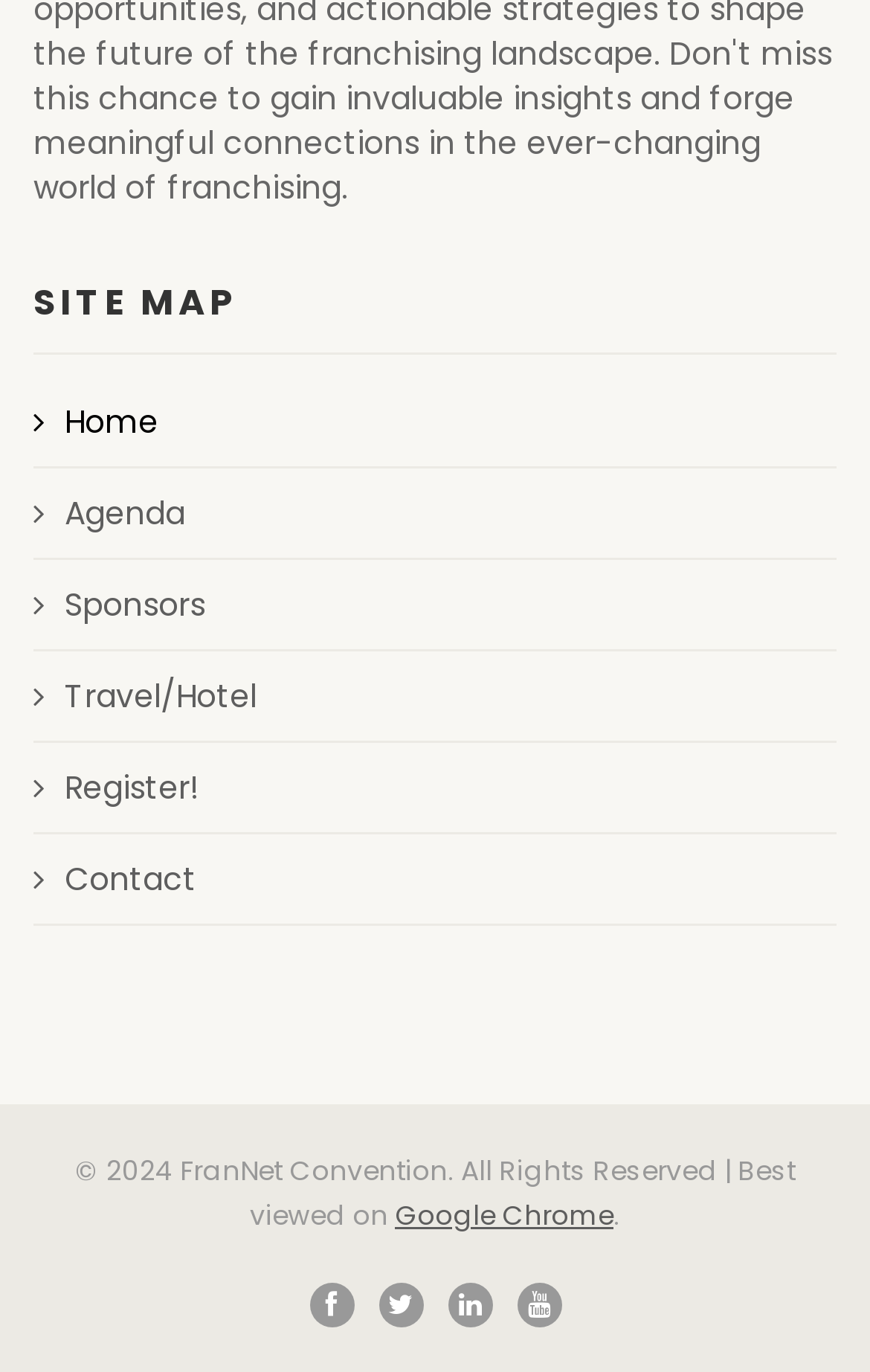Extract the bounding box coordinates of the UI element described by: "Google Chrome". The coordinates should include four float numbers ranging from 0 to 1, e.g., [left, top, right, bottom].

[0.454, 0.872, 0.705, 0.899]